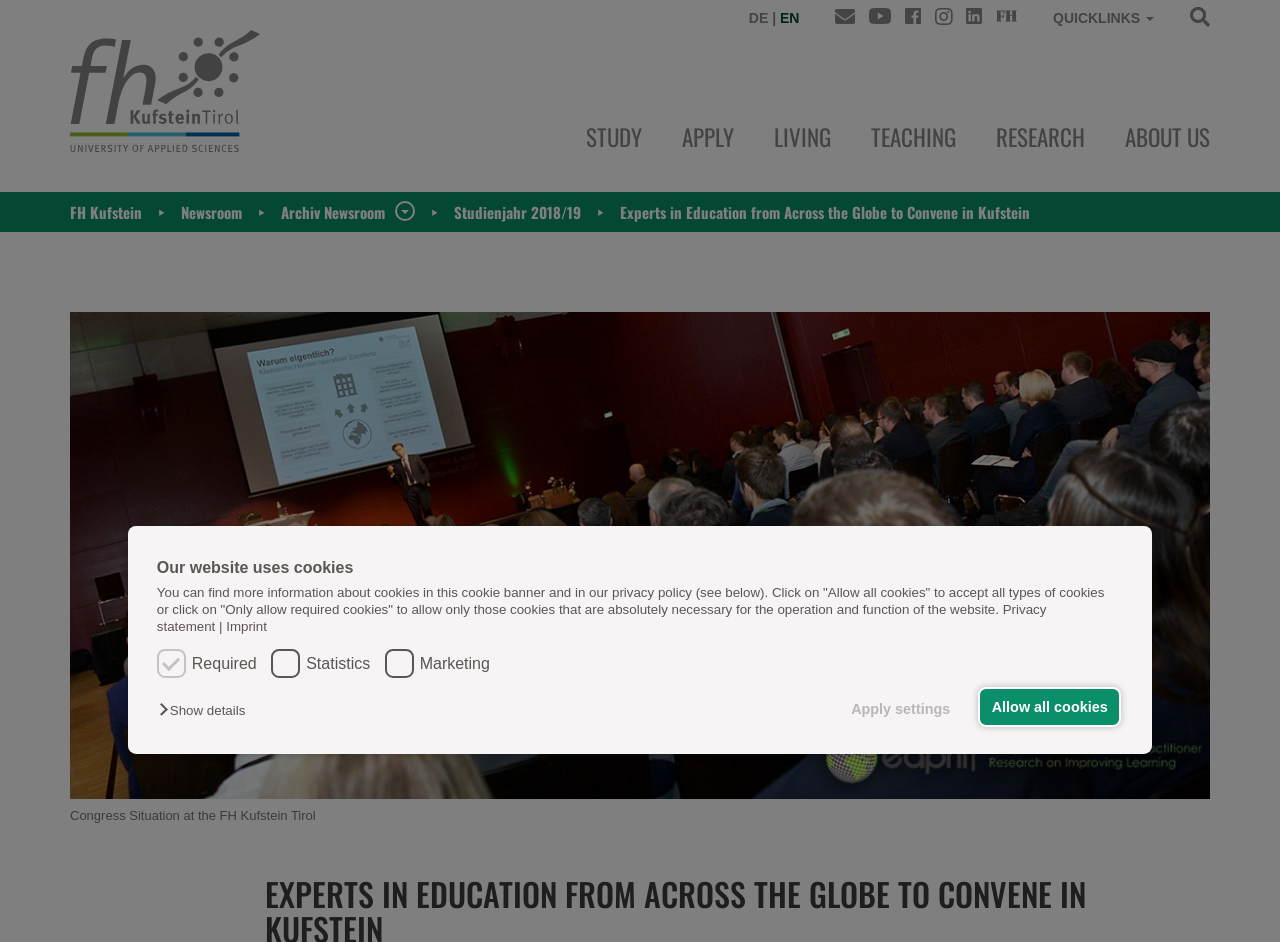Locate and generate the text content of the webpage's heading.

EXPERTS IN EDUCATION FROM ACROSS THE GLOBE TO CONVENE IN KUFSTEIN